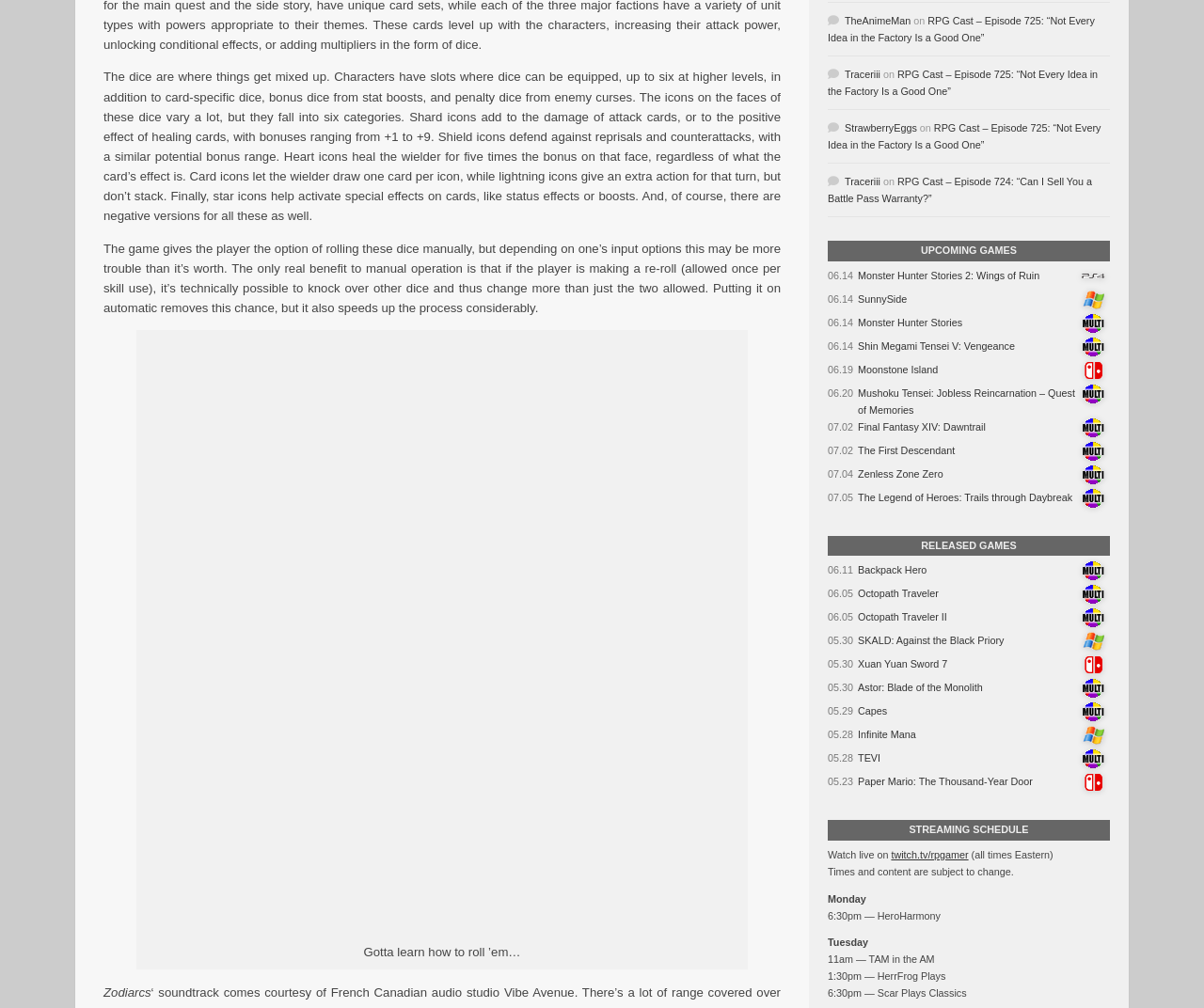Provide a brief response in the form of a single word or phrase:
What is the benefit of manual operation in the game?

Knock over other dice